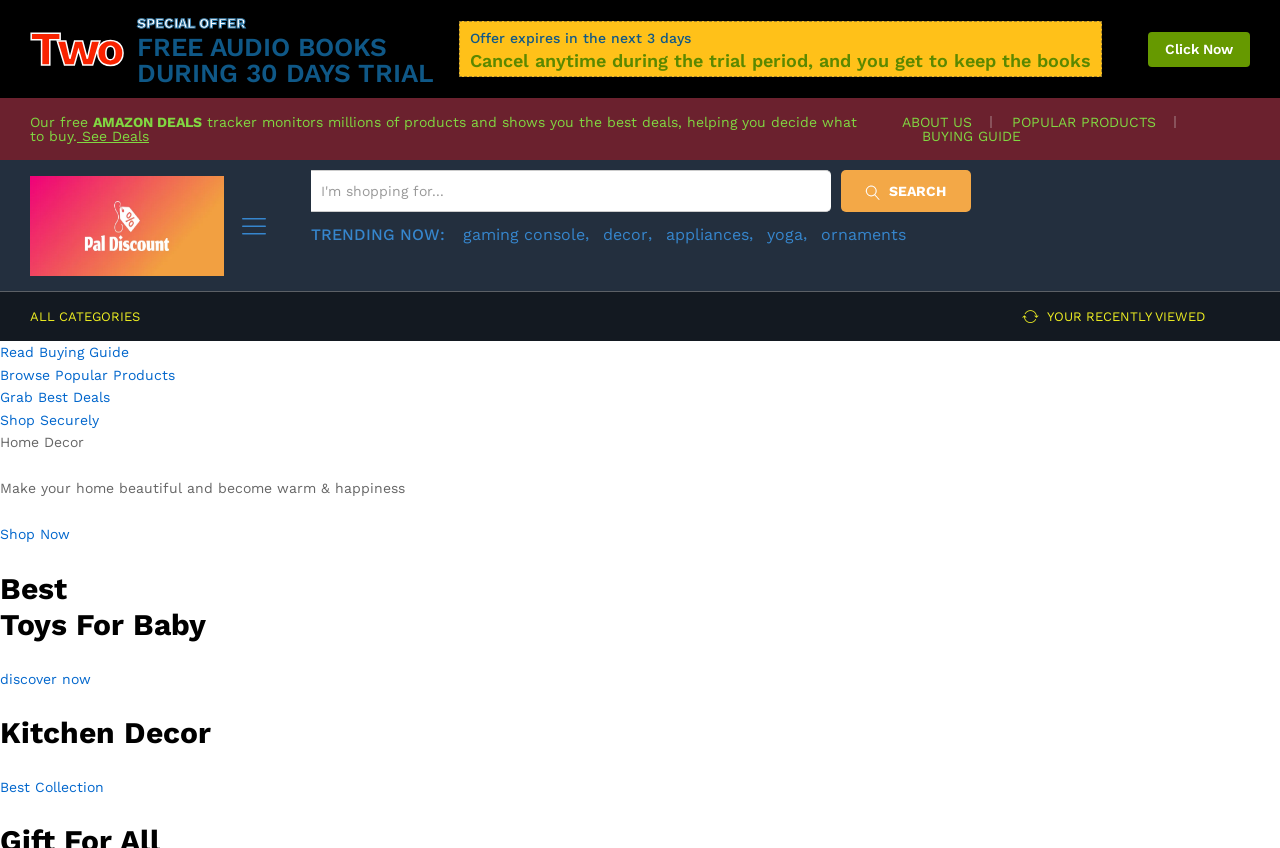Can you find the bounding box coordinates for the element that needs to be clicked to execute this instruction: "Read about the company"? The coordinates should be given as four float numbers between 0 and 1, i.e., [left, top, right, bottom].

[0.705, 0.135, 0.759, 0.154]